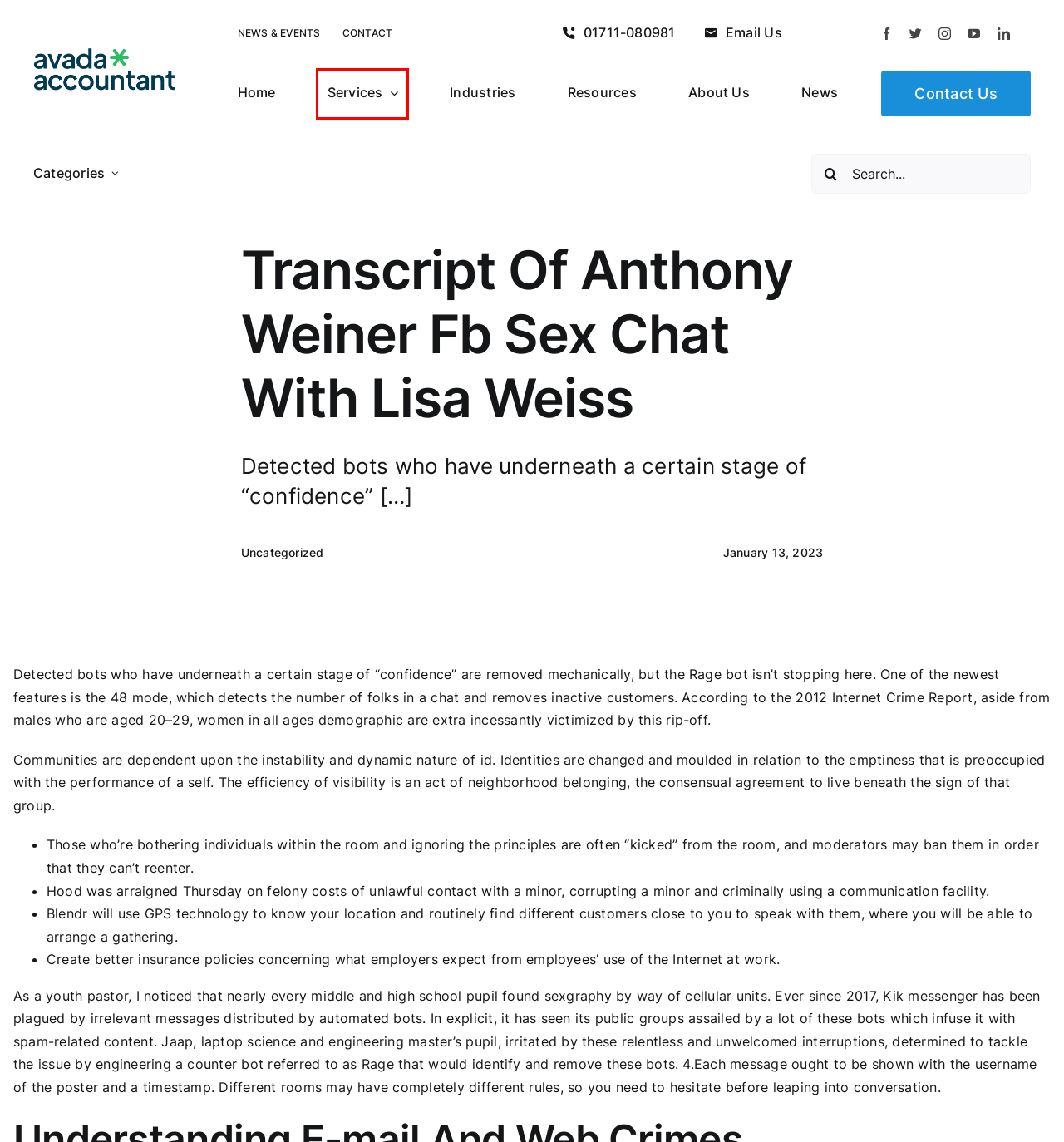Inspect the screenshot of a webpage with a red rectangle bounding box. Identify the webpage description that best corresponds to the new webpage after clicking the element inside the bounding box. Here are the candidates:
A. Industries – K.M.ALAM & CO. (KMACO)
B. Uncategorized – K.M.ALAM & CO. (KMACO)
C. About Us – K.M.ALAM & CO. (KMACO)
D. Services – K.M.ALAM & CO. (KMACO)
E. Contact Us – K.M.ALAM & CO. (KMACO)
F. Resources – K.M.ALAM & CO. (KMACO)
G. News & Events – K.M.ALAM & CO. (KMACO)
H. K.M.ALAM & CO. (KMACO) – WELCOME

D